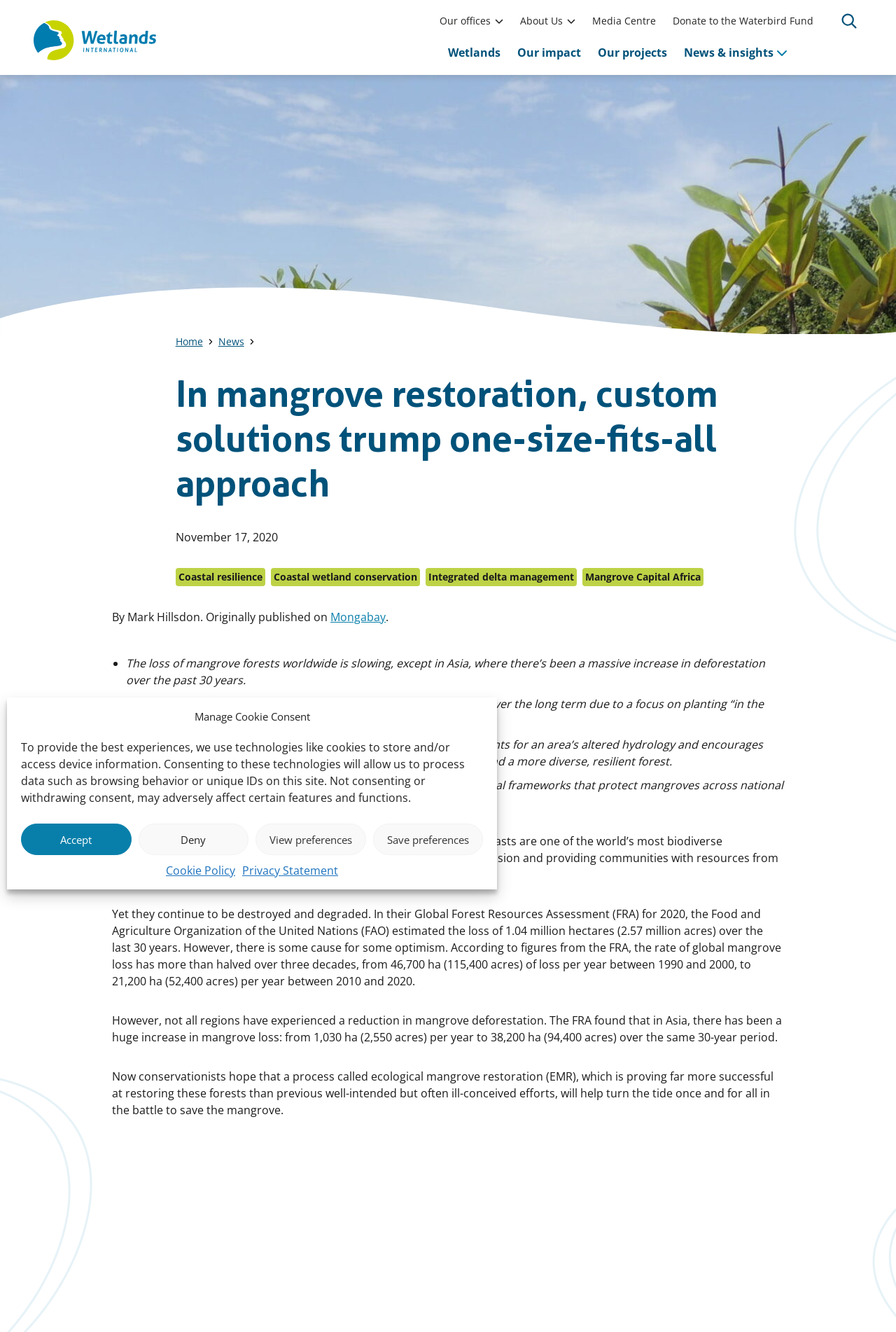What is the topic of the article?
Relying on the image, give a concise answer in one word or a brief phrase.

Mangrove restoration